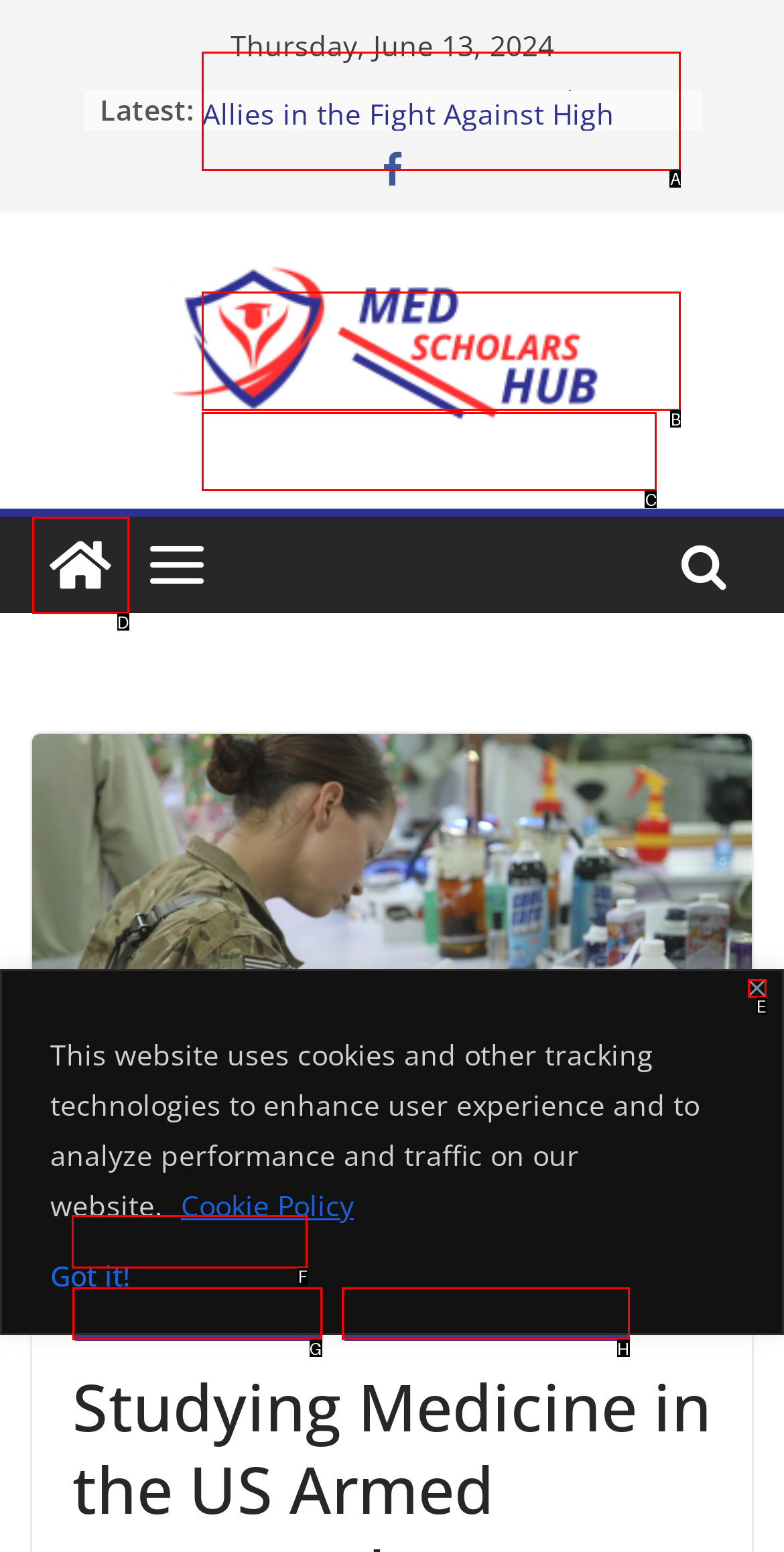Identify the correct letter of the UI element to click for this task: Explore the CAREER IN MEDICINE section
Respond with the letter from the listed options.

F